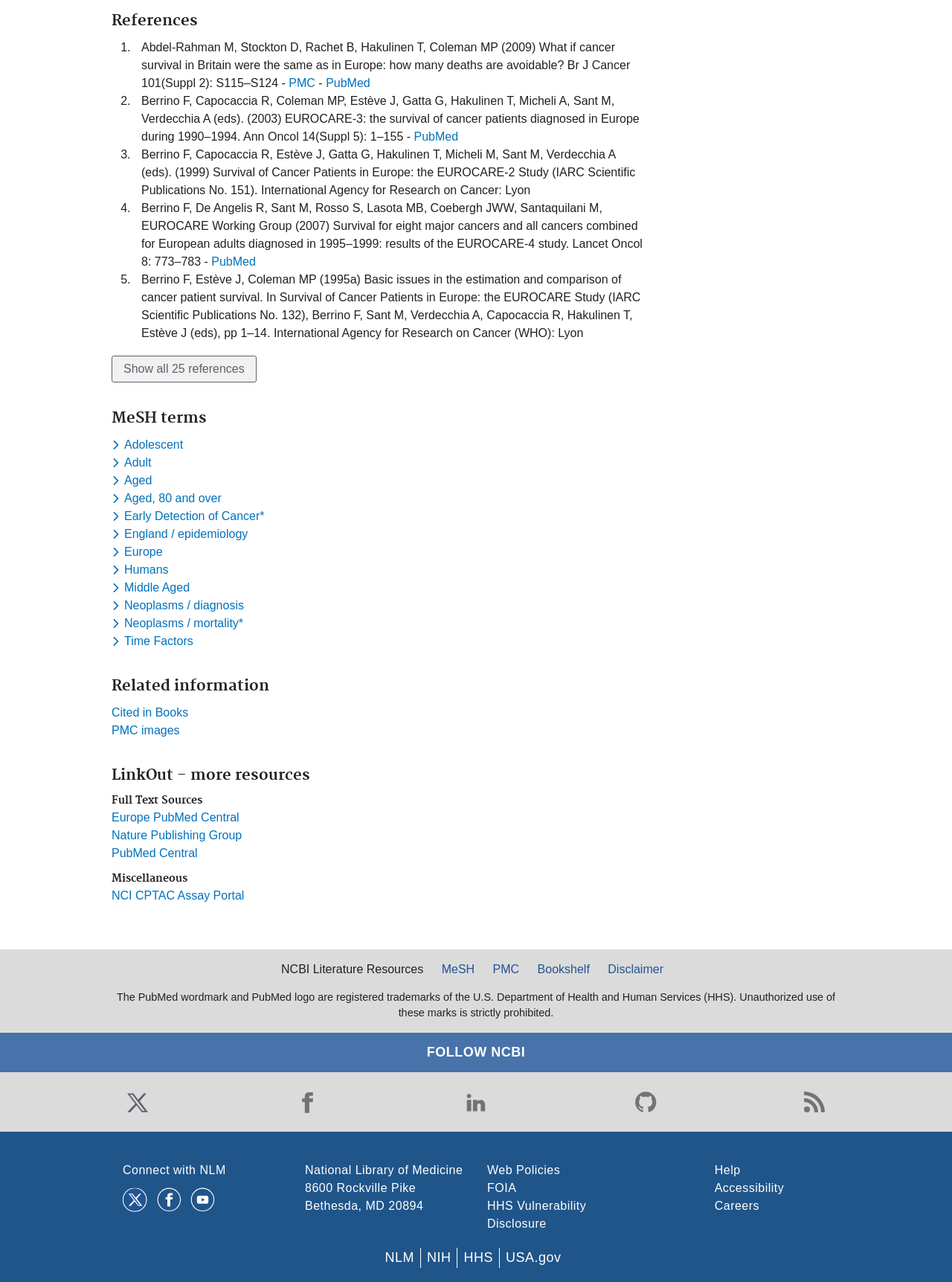Respond with a single word or phrase for the following question: 
What is the 'NCBI Literature Resources' section for?

To provide links to NCBI resources